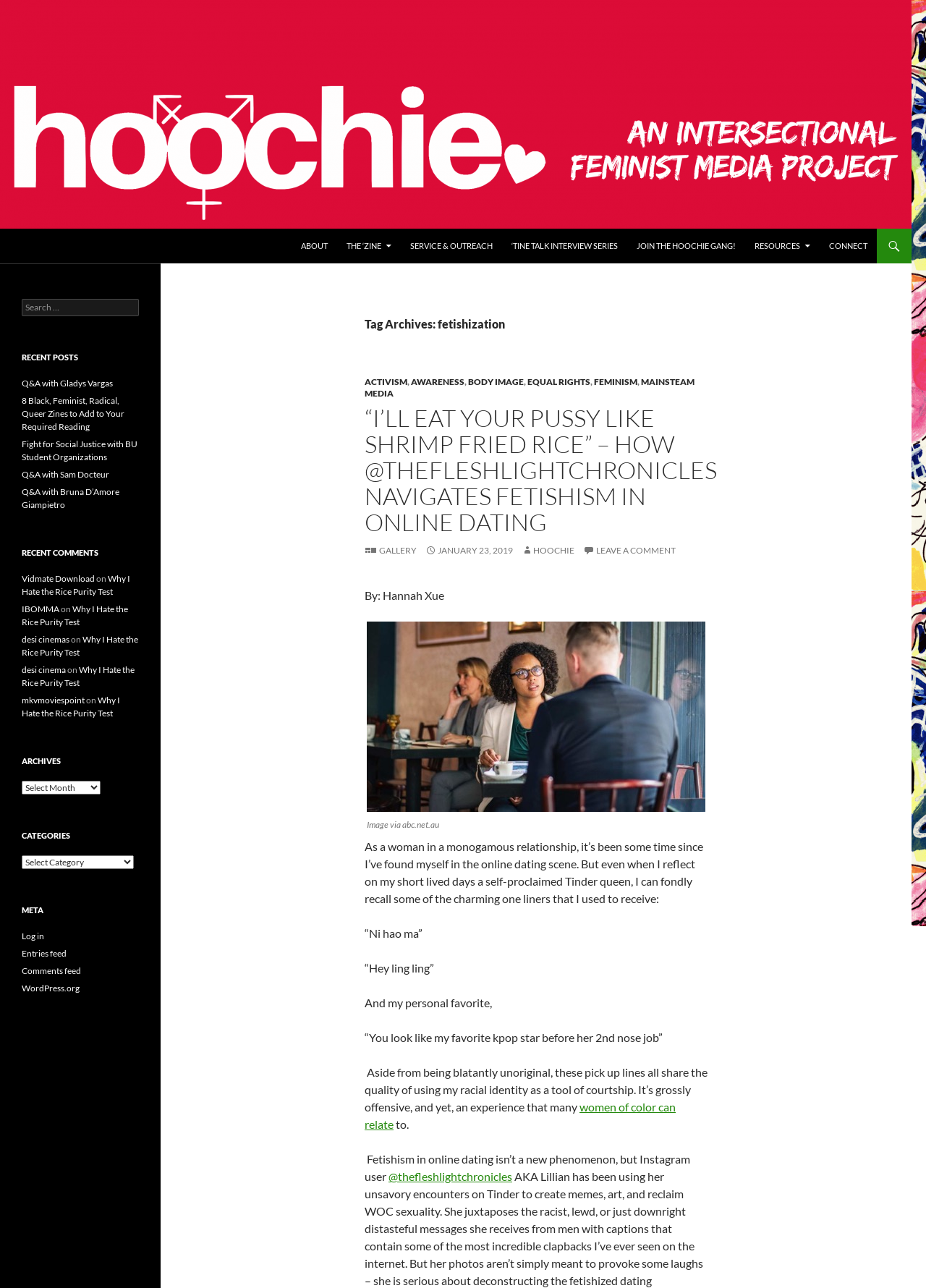Provide a brief response to the question below using a single word or phrase: 
What is the title of the webpage?

hoochie